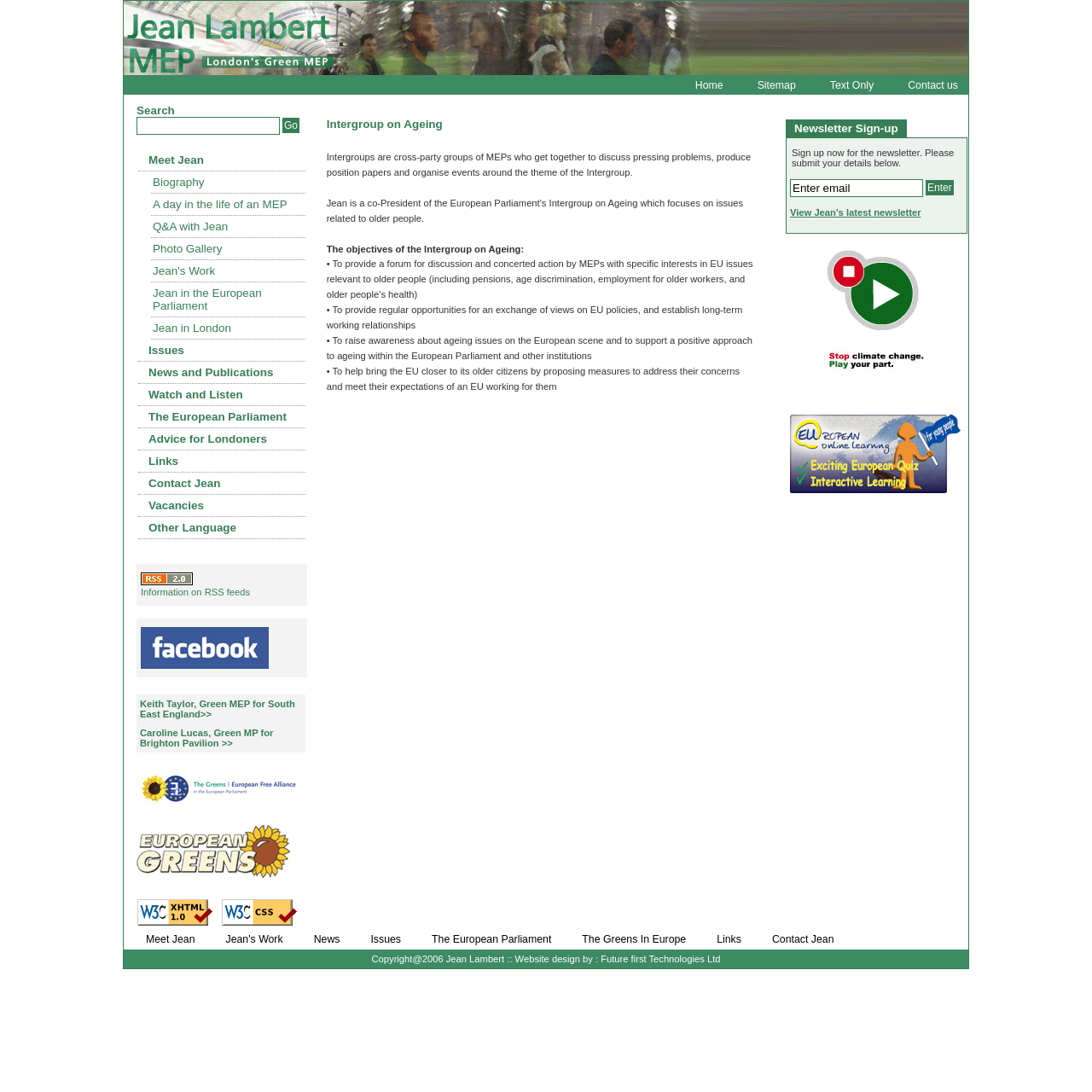Please identify the bounding box coordinates for the region that you need to click to follow this instruction: "View Jean's latest newsletter".

[0.723, 0.19, 0.843, 0.199]